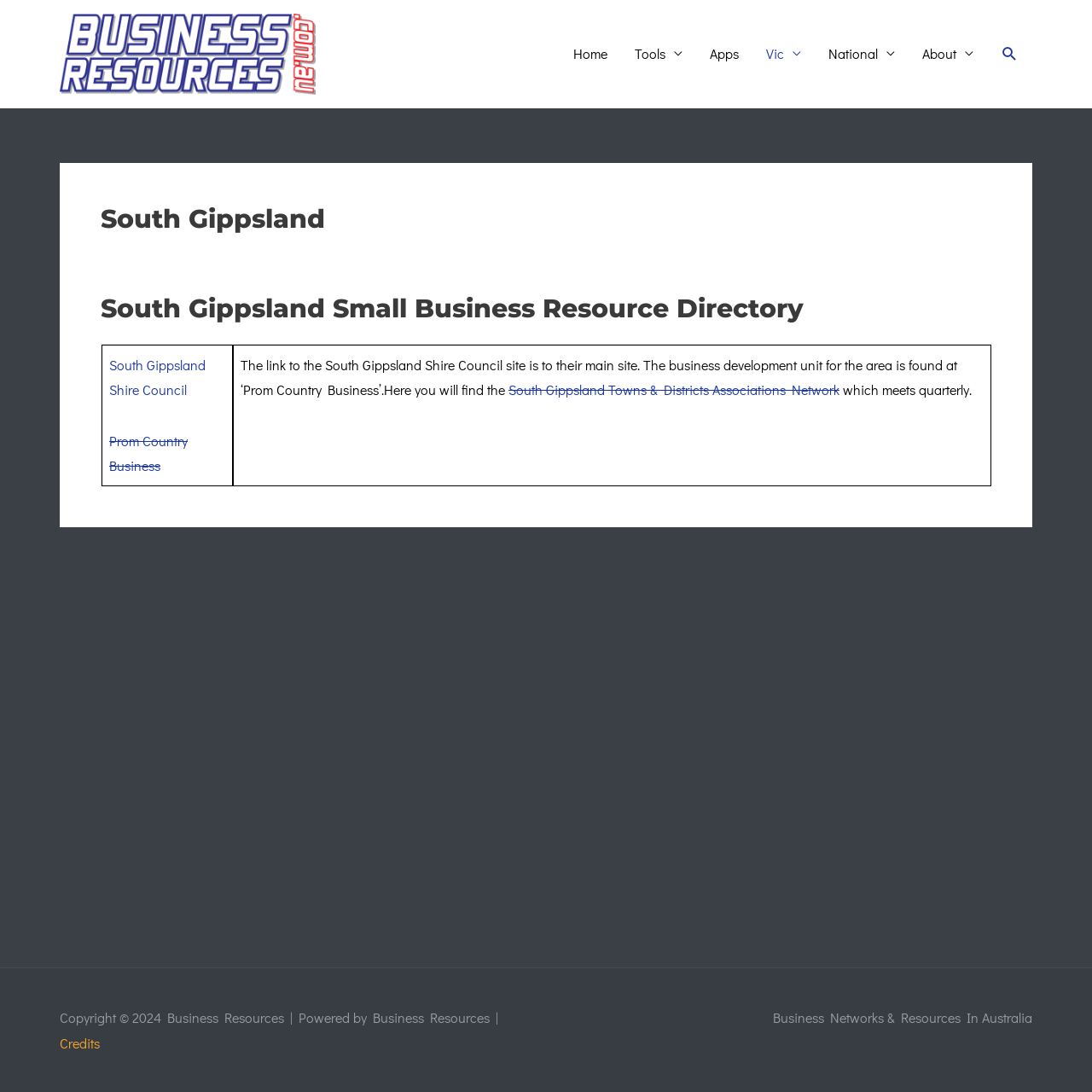Identify the bounding box coordinates of the clickable region to carry out the given instruction: "Visit the Prom Country Business website".

[0.1, 0.395, 0.172, 0.435]